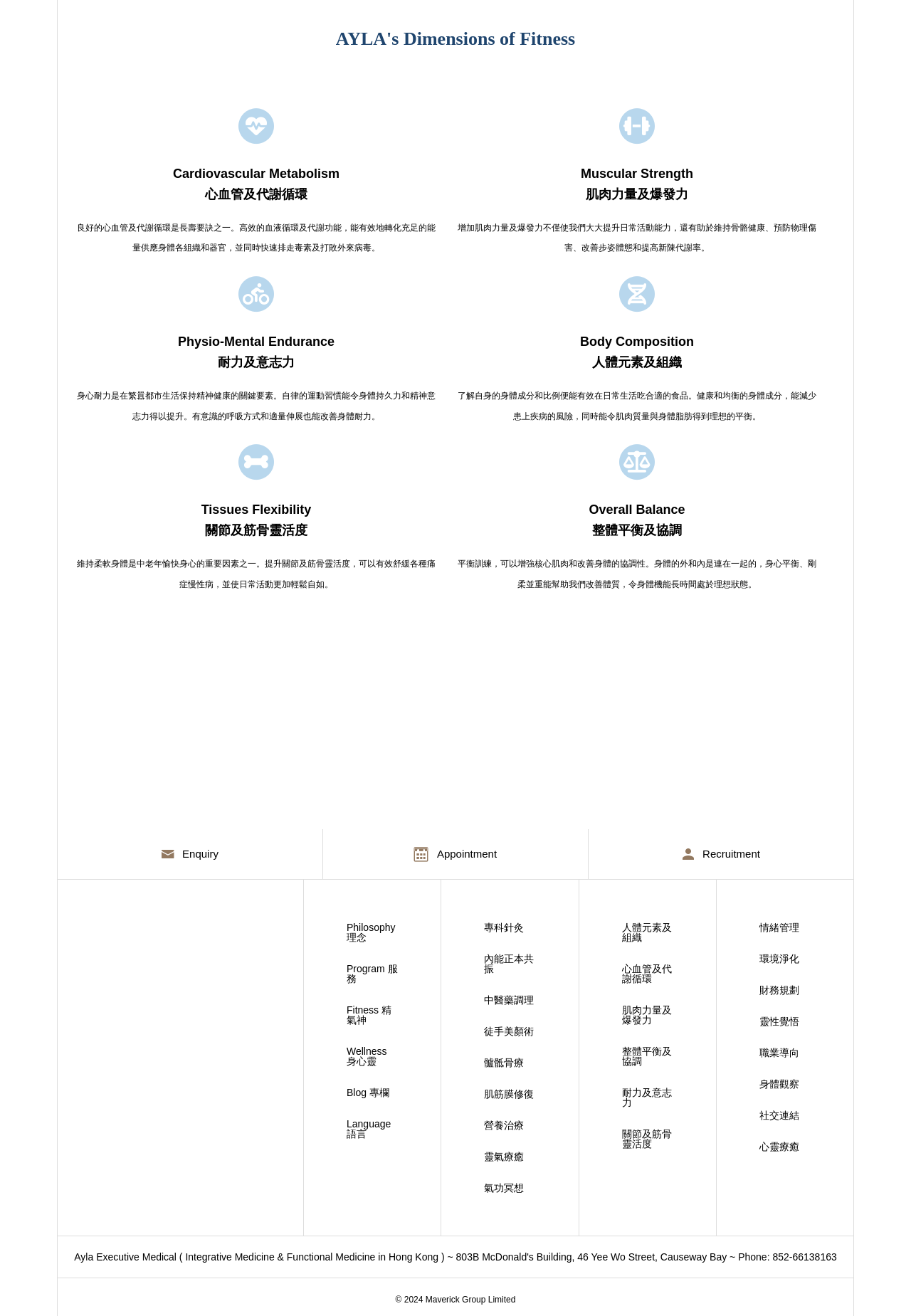What is the last link in the webpage?
Look at the screenshot and give a one-word or phrase answer.

社交連結